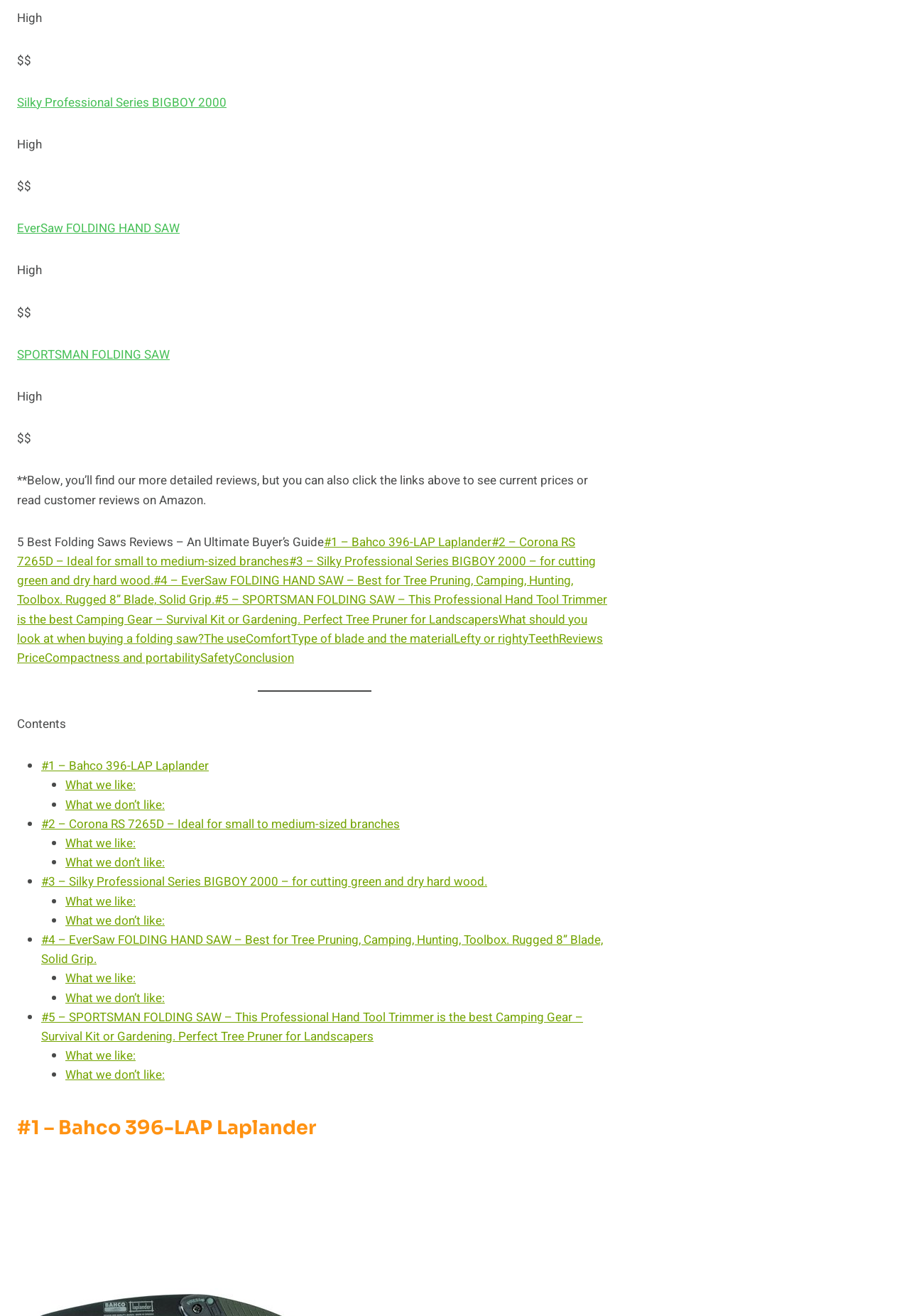Give a concise answer of one word or phrase to the question: 
What factors are considered when buying a folding saw?

Several factors